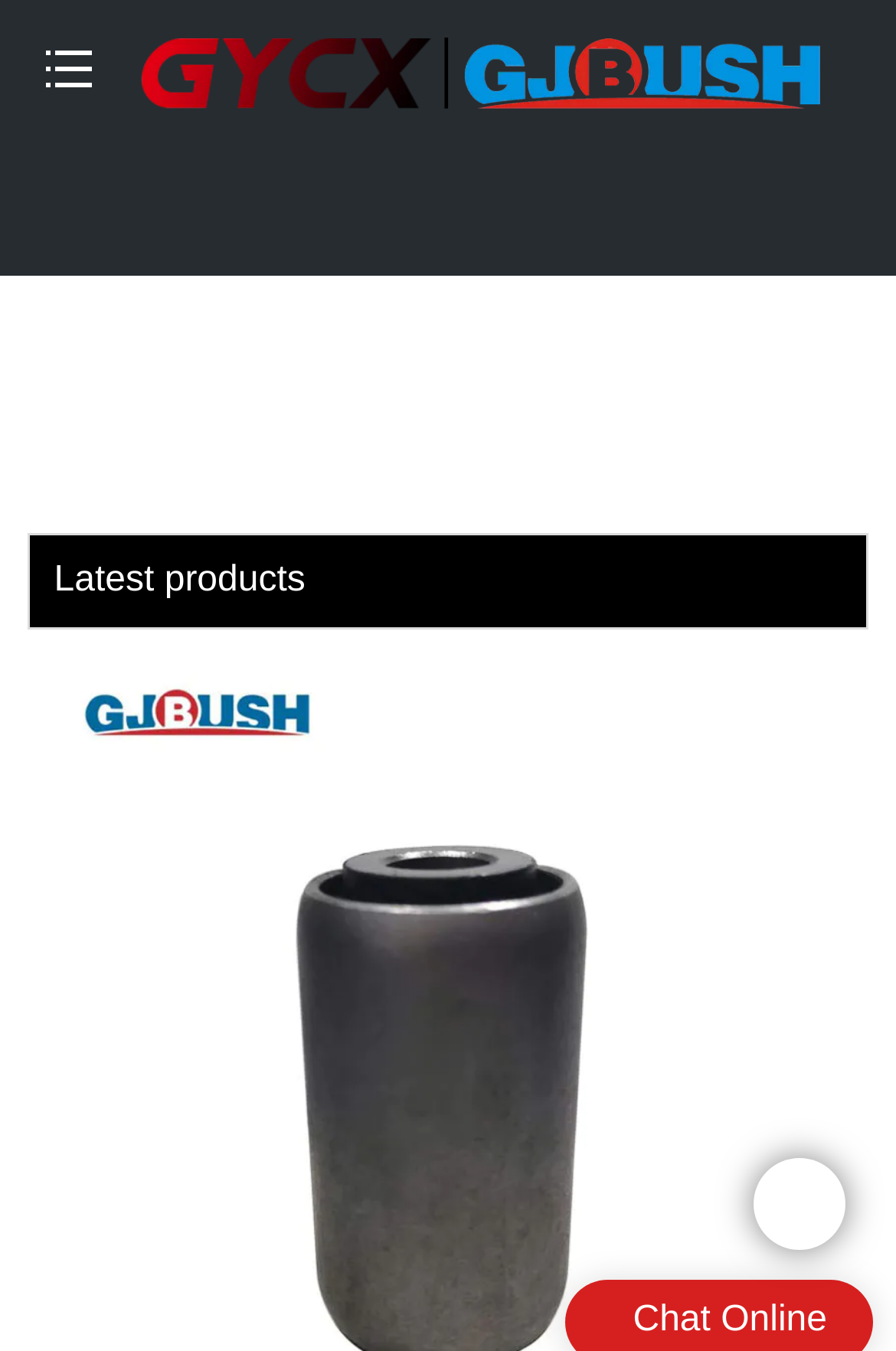Provide the bounding box coordinates of the HTML element described by the text: "GJ Bush". The coordinates should be in the format [left, top, right, bottom] with values between 0 and 1.

[0.03, 0.121, 0.148, 0.145]